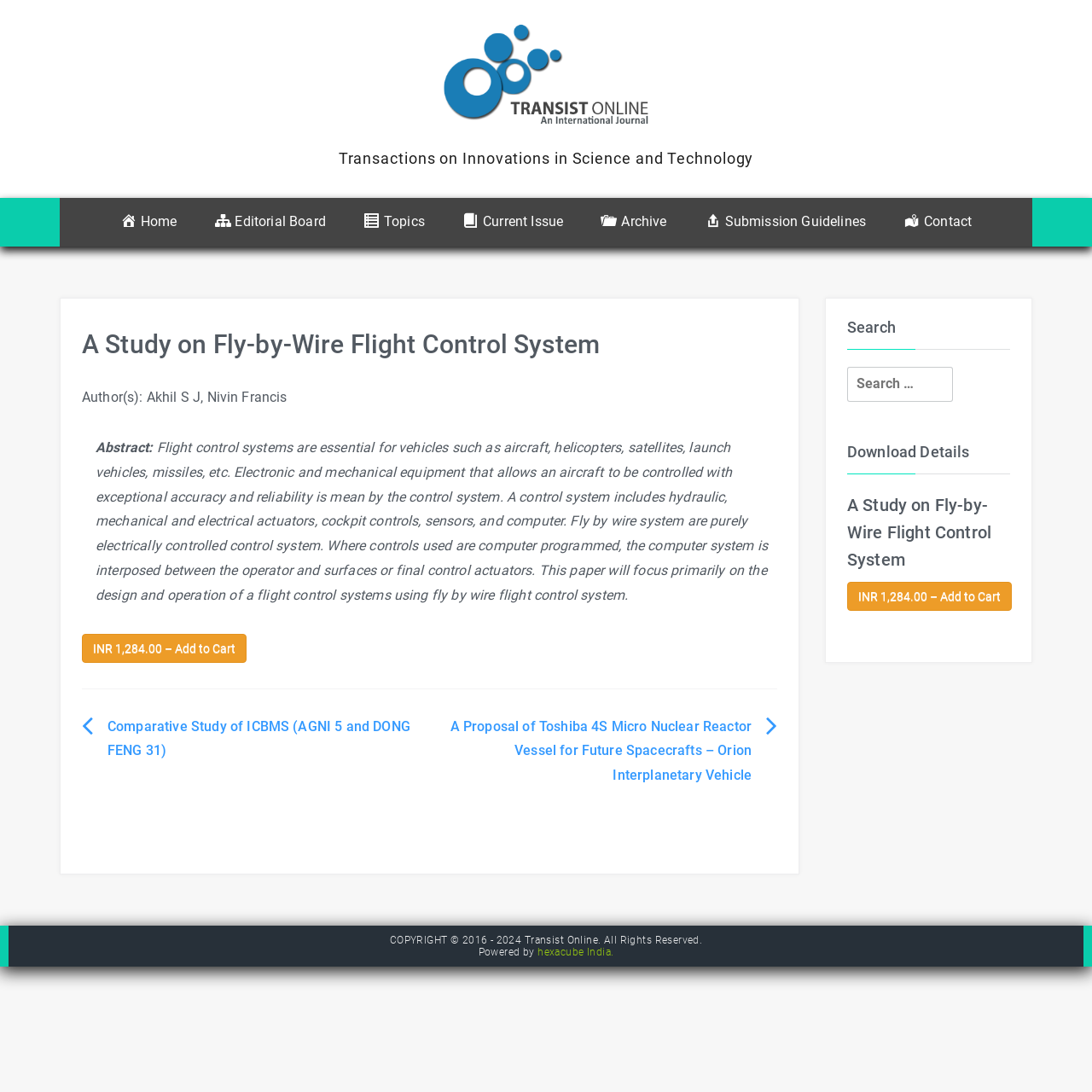What is the name of the journal?
Refer to the image and offer an in-depth and detailed answer to the question.

The name of the journal can be found in the top section of the webpage, where it is written as 'Transactions on Innovations in Science and Technology'.